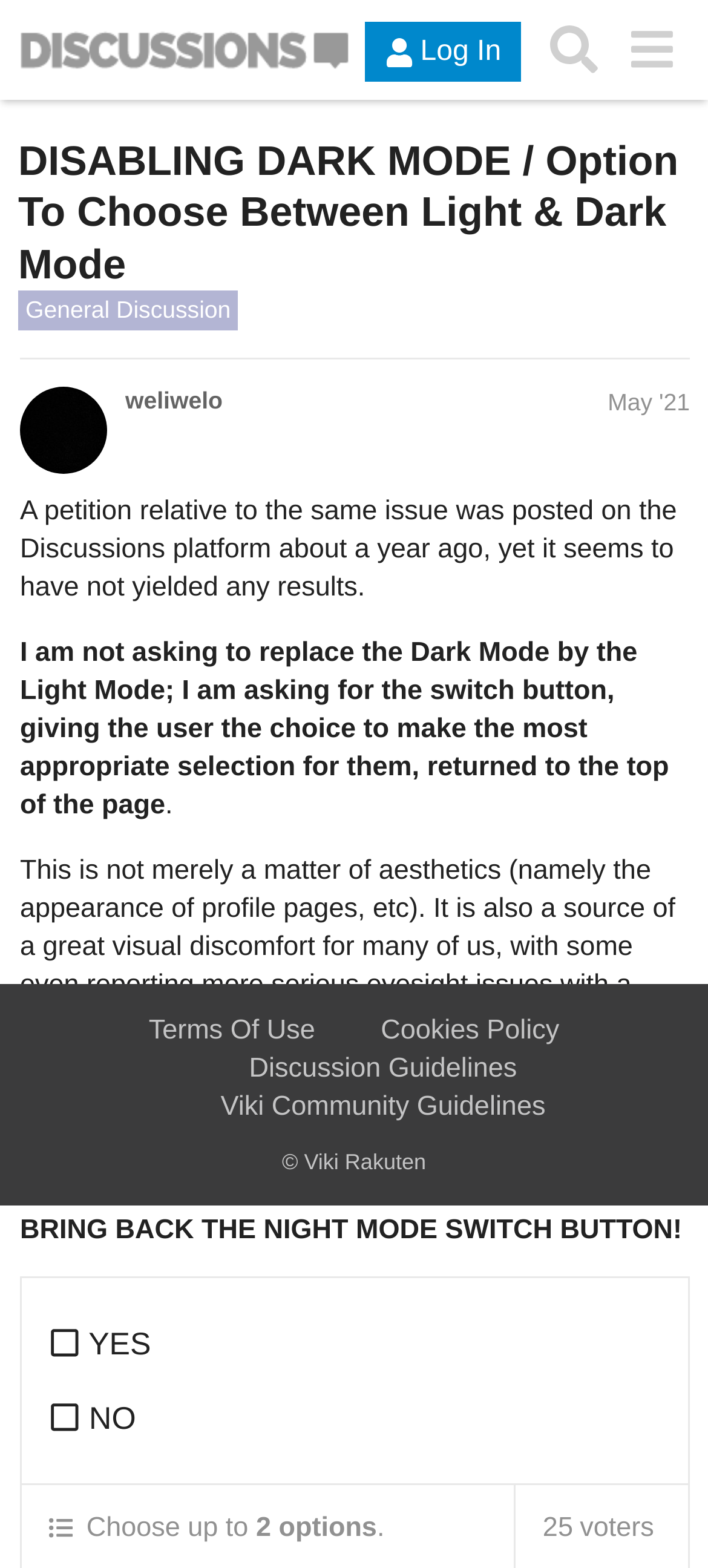Find the bounding box of the UI element described as follows: "aria-label="menu" title="menu"".

[0.865, 0.007, 0.974, 0.057]